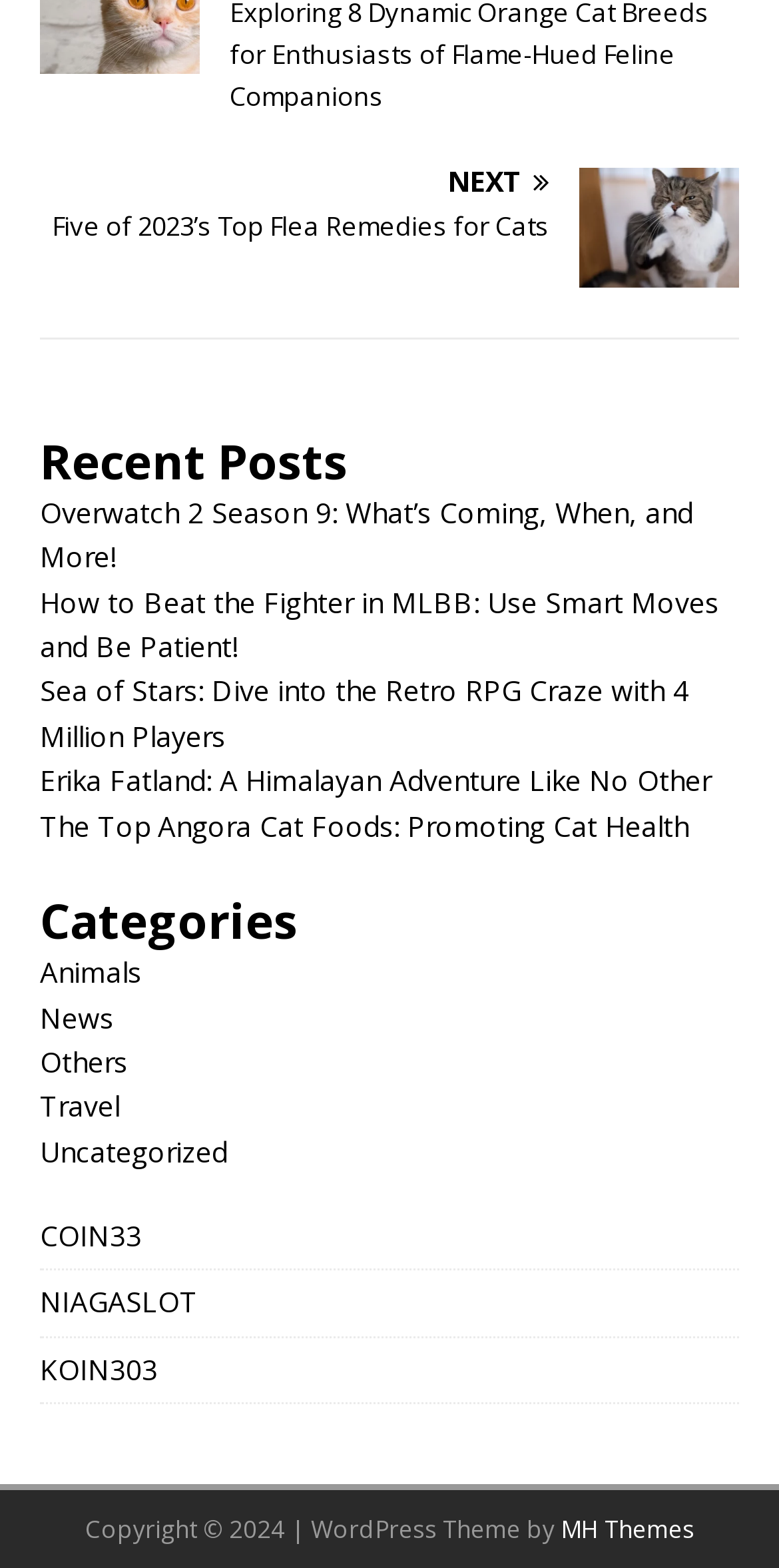Could you provide the bounding box coordinates for the portion of the screen to click to complete this instruction: "View recent posts"?

[0.051, 0.273, 0.949, 0.313]